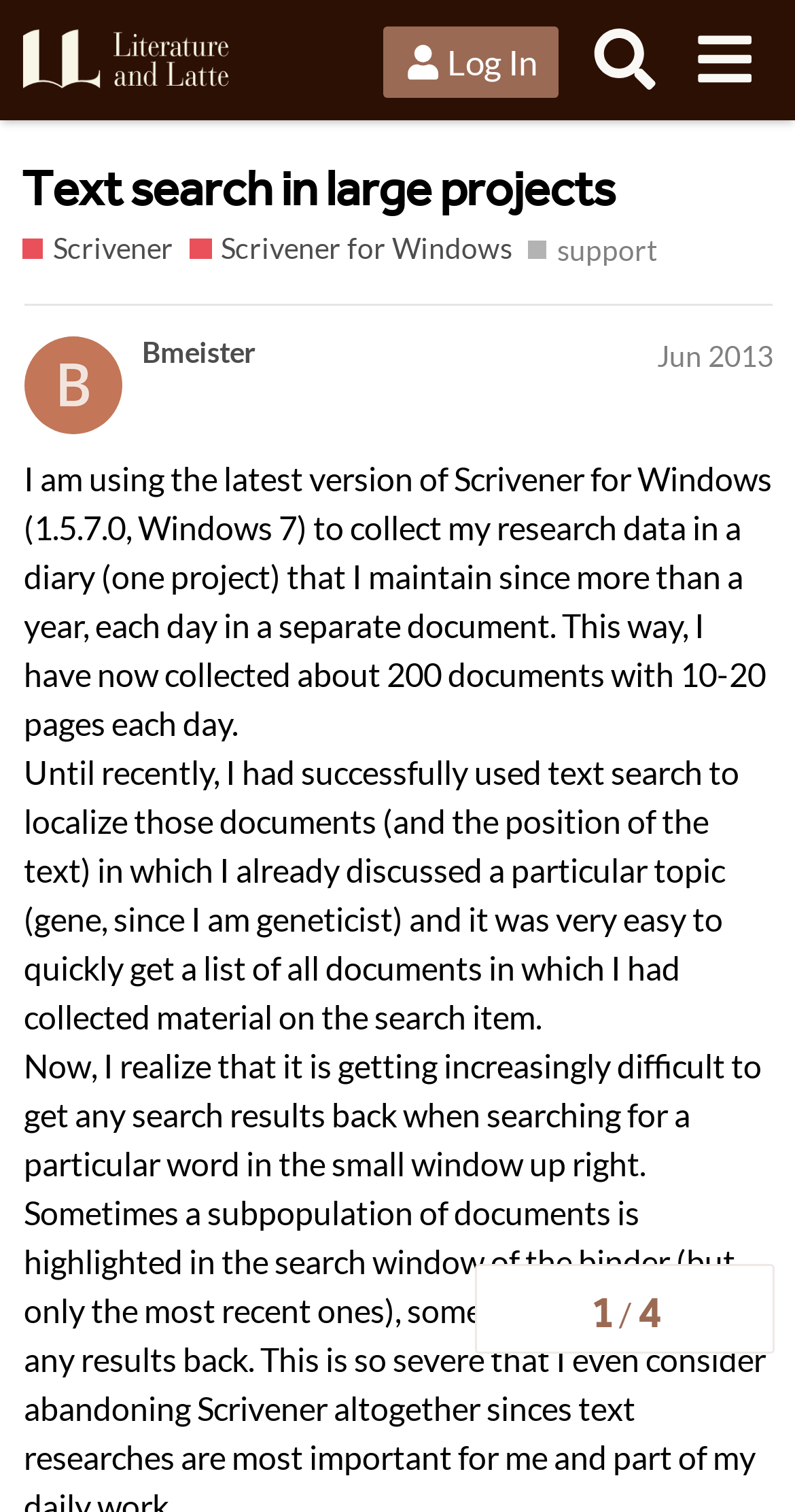What is the author searching for in their documents?
Respond with a short answer, either a single word or a phrase, based on the image.

A particular topic